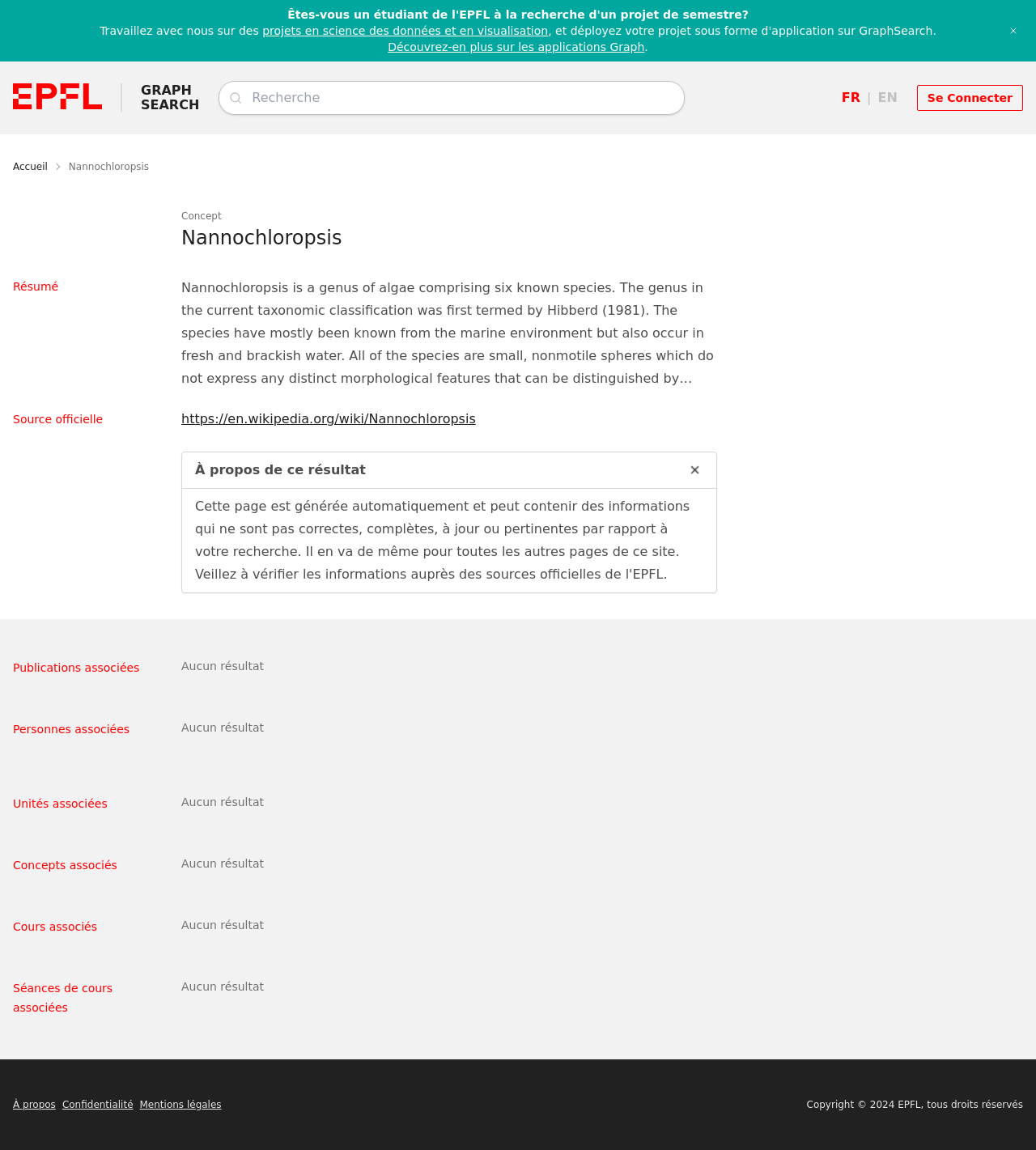Please locate the bounding box coordinates of the element that needs to be clicked to achieve the following instruction: "Search for something". The coordinates should be four float numbers between 0 and 1, i.e., [left, top, right, bottom].

[0.243, 0.077, 0.654, 0.094]